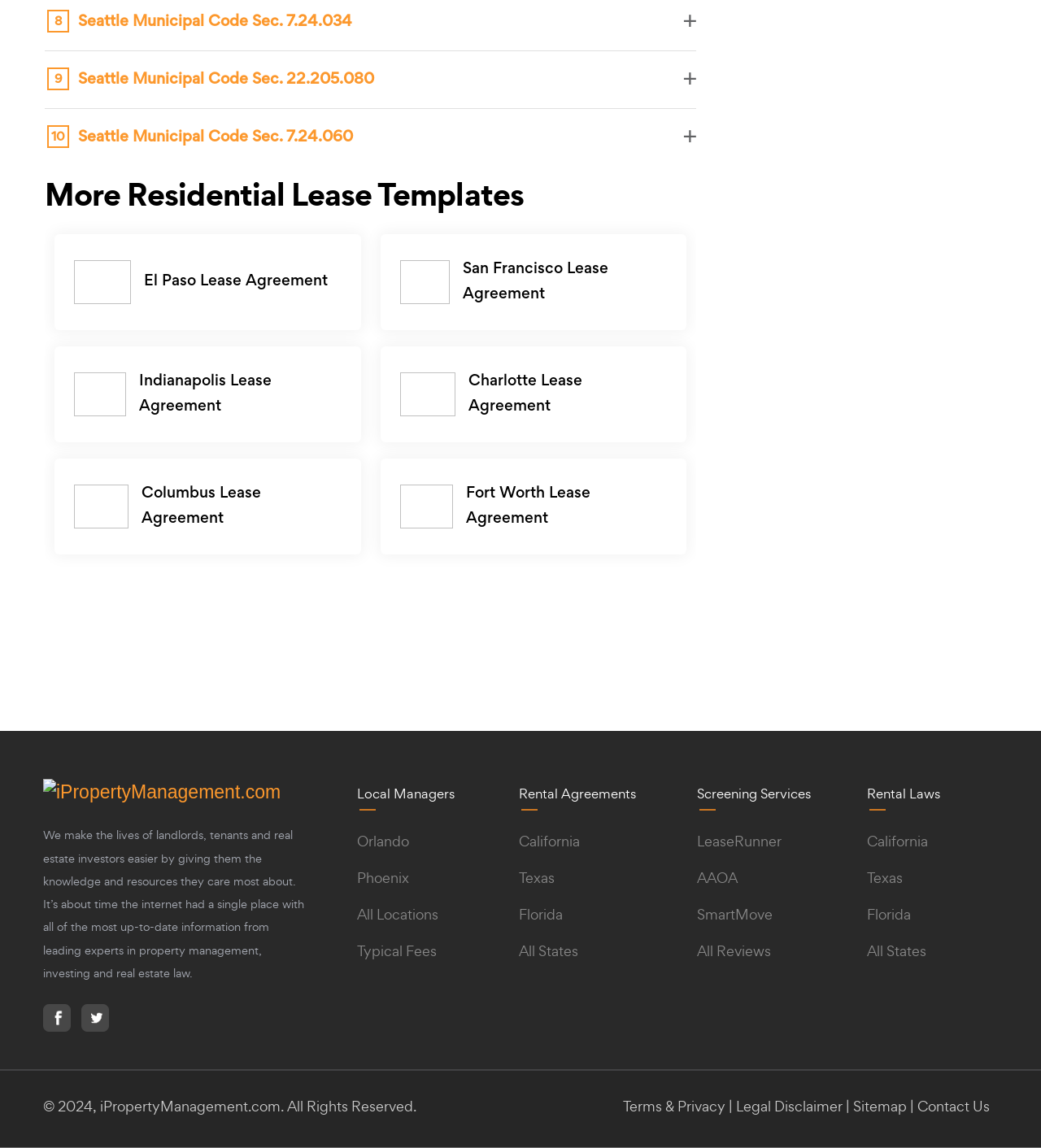Please find the bounding box coordinates of the section that needs to be clicked to achieve this instruction: "Expand Seattle Municipal Code Sec. 22.205.080".

[0.043, 0.044, 0.669, 0.094]